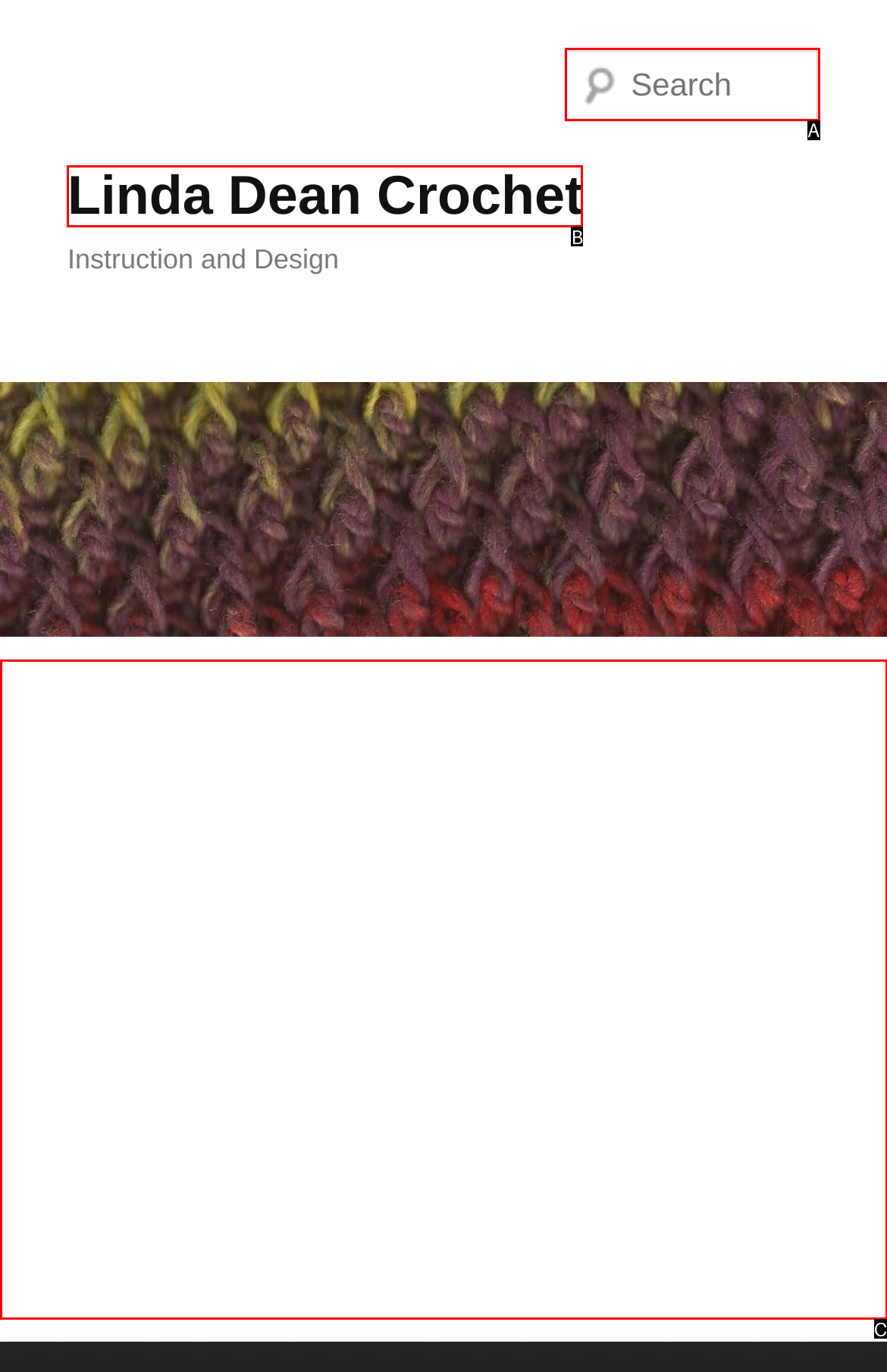Based on the given description: aria-label="Advertisement" name="aswift_1" title="Advertisement", identify the correct option and provide the corresponding letter from the given choices directly.

C